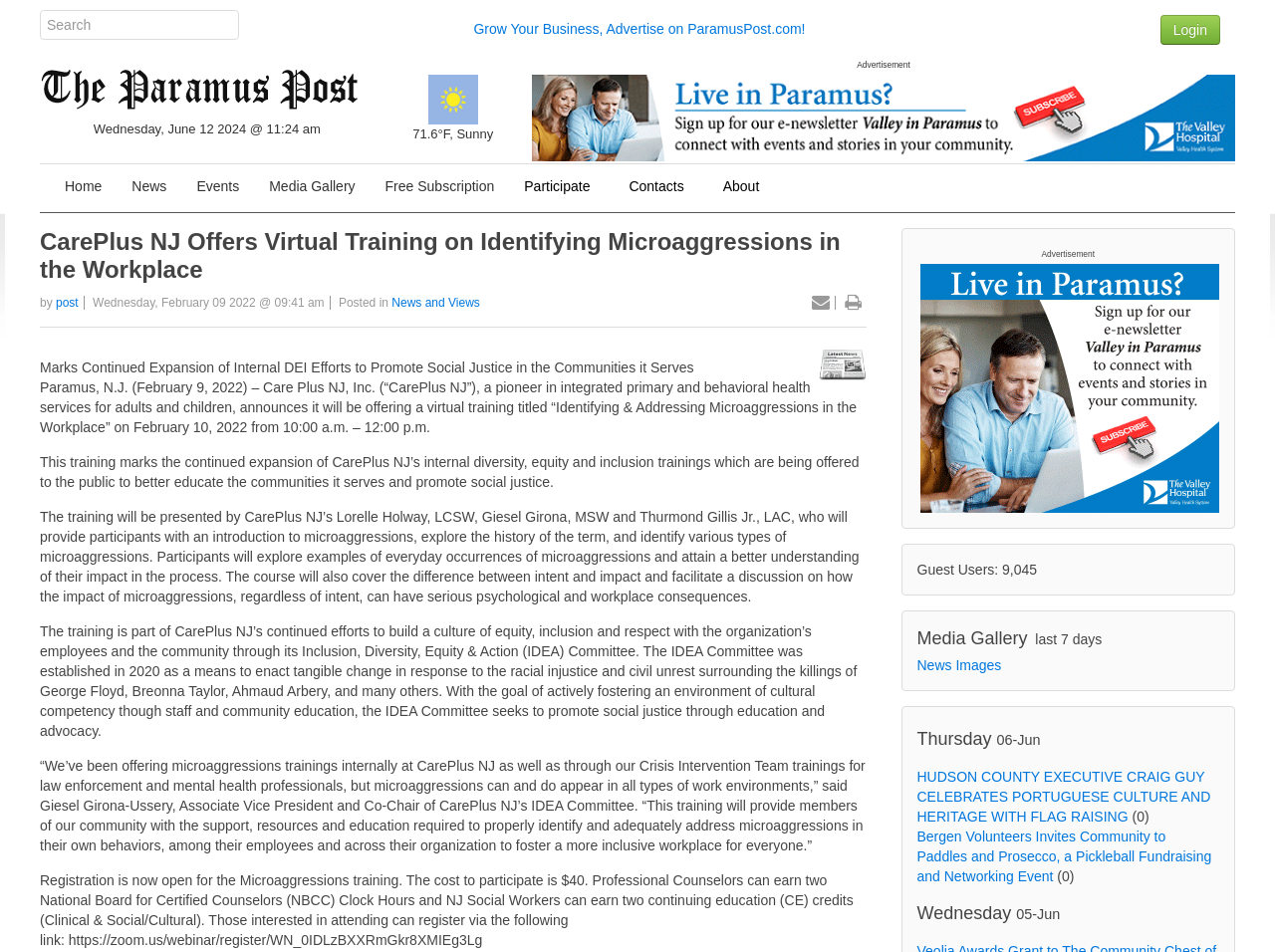What is the cost to participate in the Microaggressions training? Based on the image, give a response in one word or a short phrase.

$40